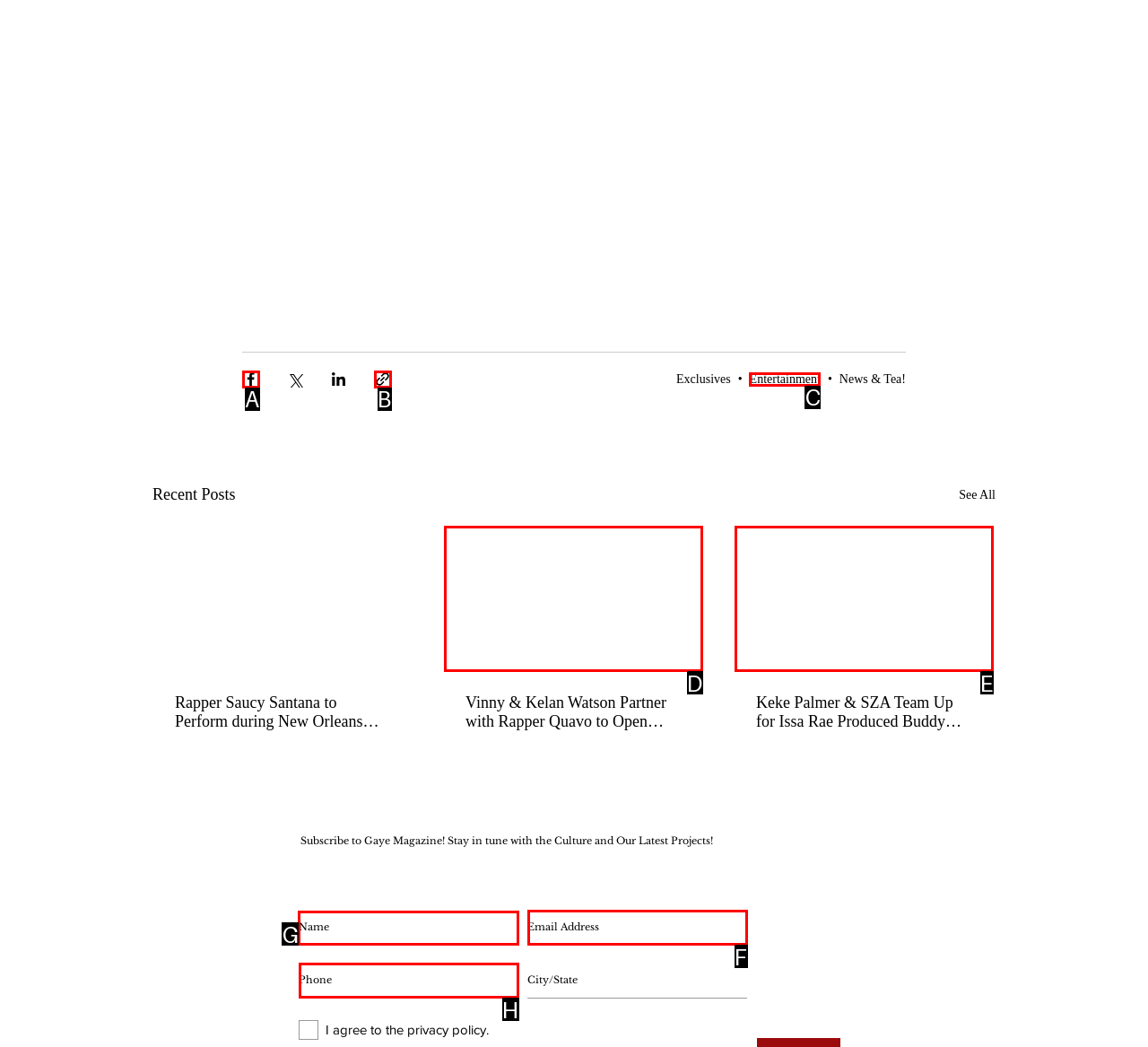Tell me the letter of the UI element I should click to accomplish the task: Enter your name based on the choices provided in the screenshot.

G